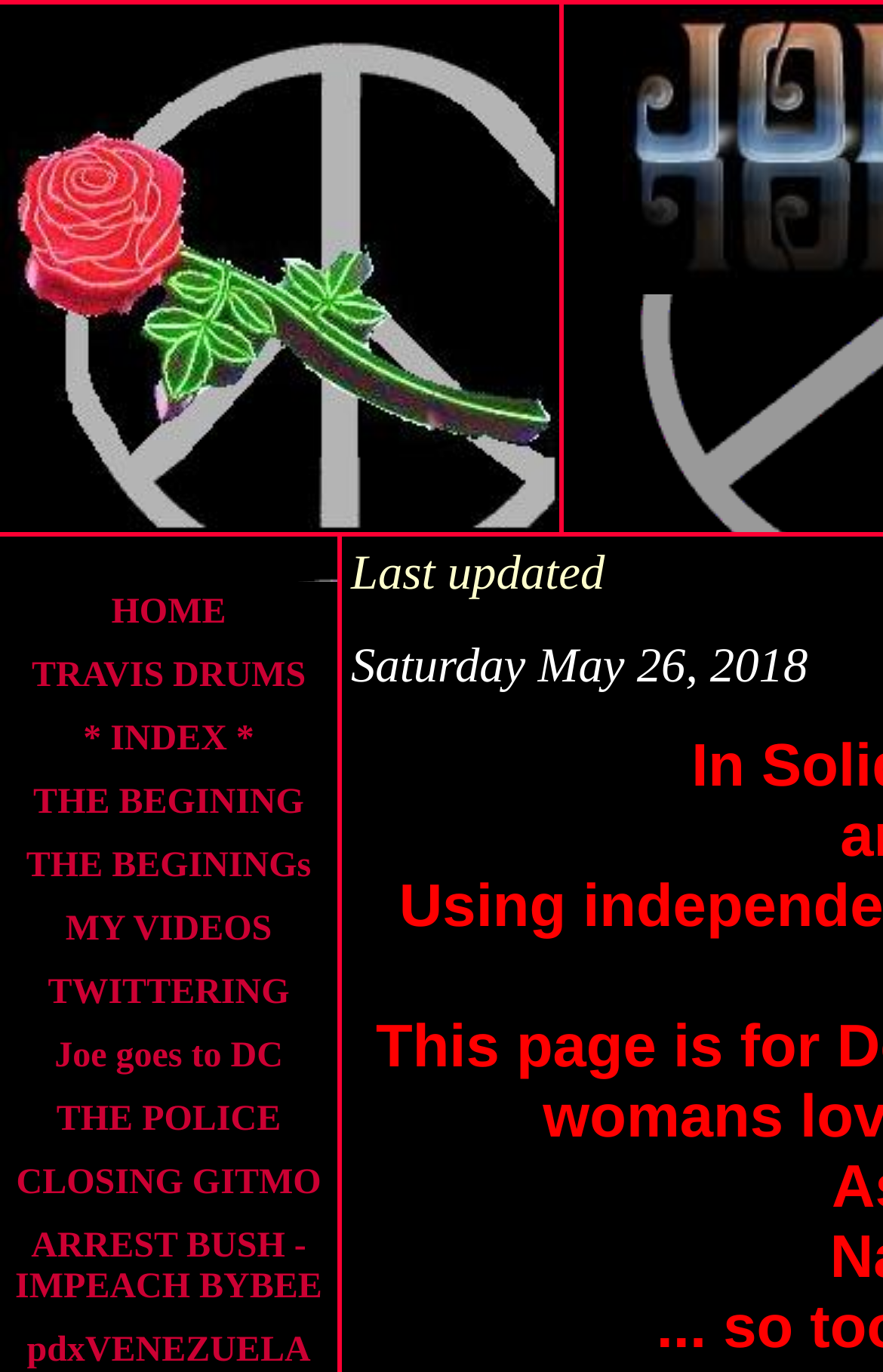What is the first link on the webpage?
Answer with a single word or phrase, using the screenshot for reference.

HOME